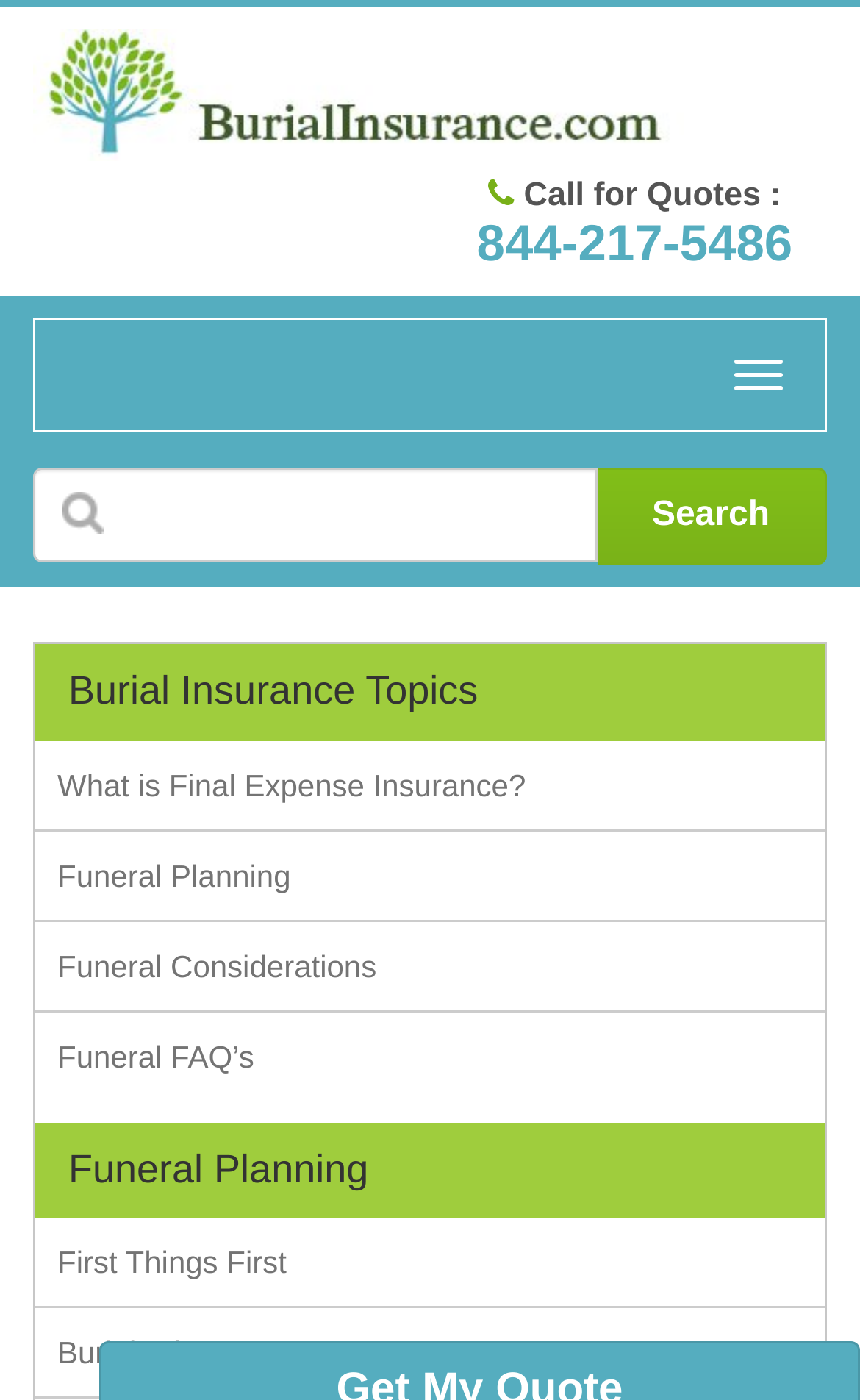What is the phone number for quotes?
Use the image to answer the question with a single word or phrase.

844-217-5486